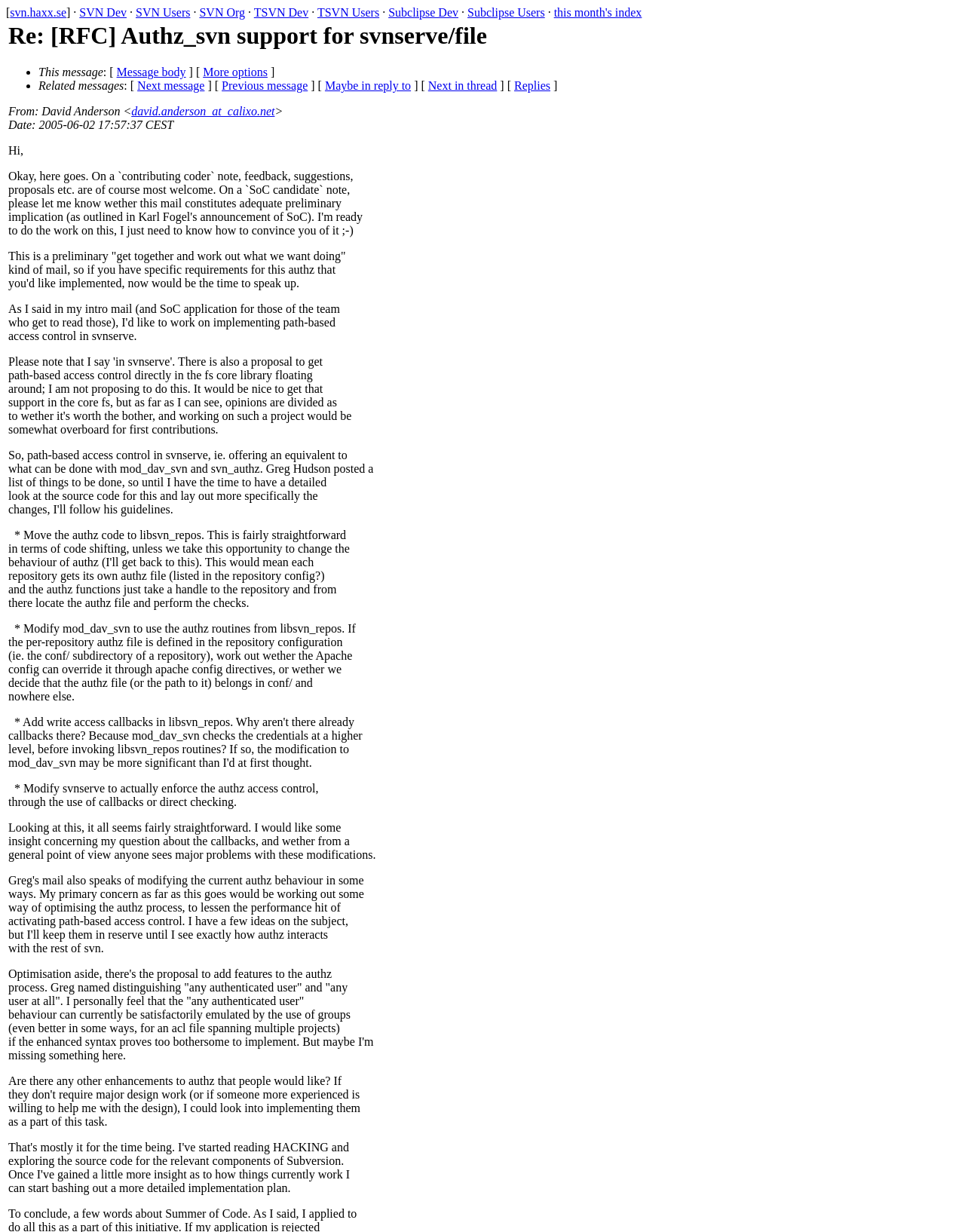Can you determine the bounding box coordinates of the area that needs to be clicked to fulfill the following instruction: "Read the post of Re: [RFC] Authz_svn support for svnserve/file"?

[0.009, 0.018, 0.644, 0.04]